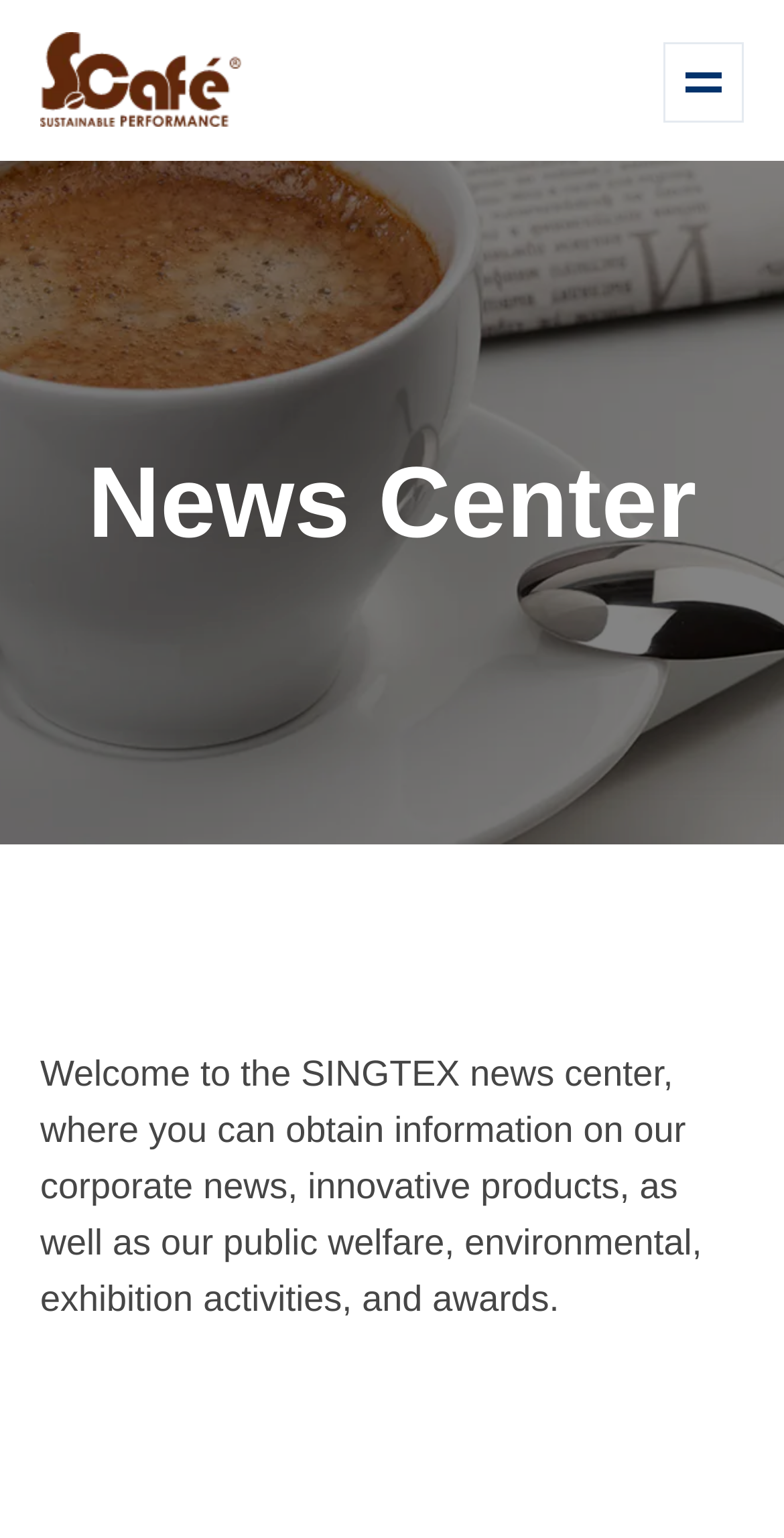What is the text of the first link on the webpage?
Based on the image, respond with a single word or phrase.

S.Café®